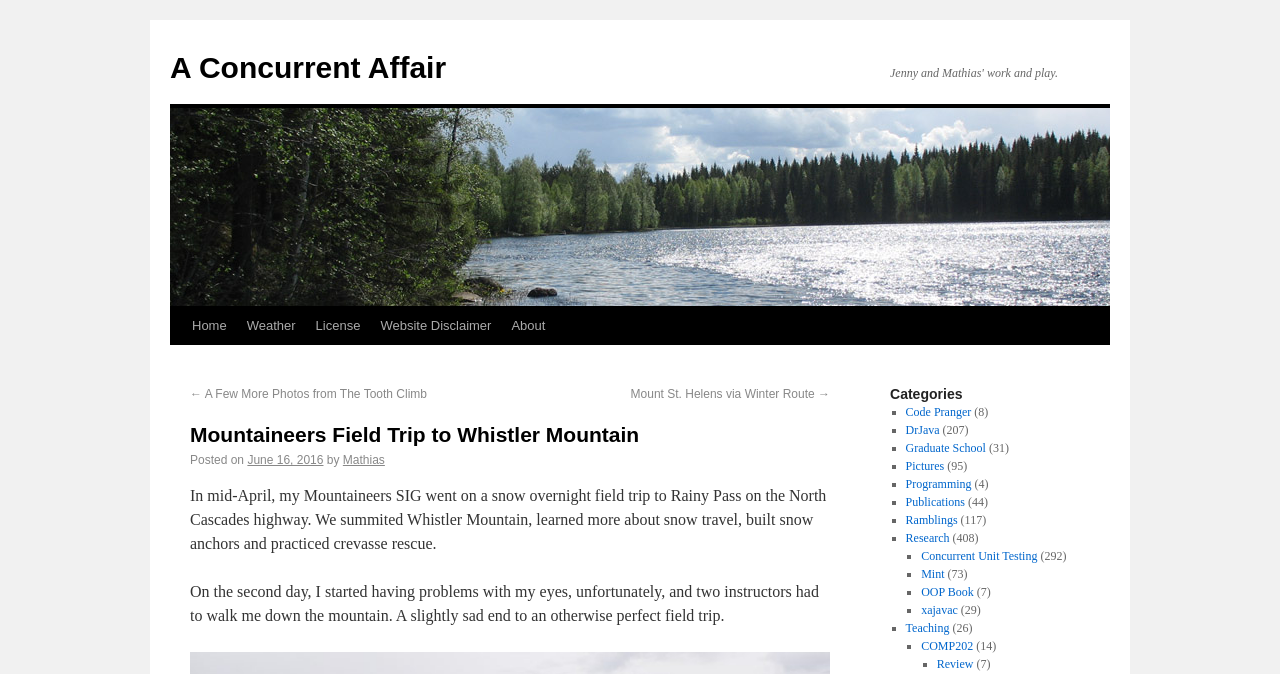Identify the bounding box coordinates of the clickable region necessary to fulfill the following instruction: "View the 'Categories' section". The bounding box coordinates should be four float numbers between 0 and 1, i.e., [left, top, right, bottom].

[0.695, 0.571, 0.852, 0.598]